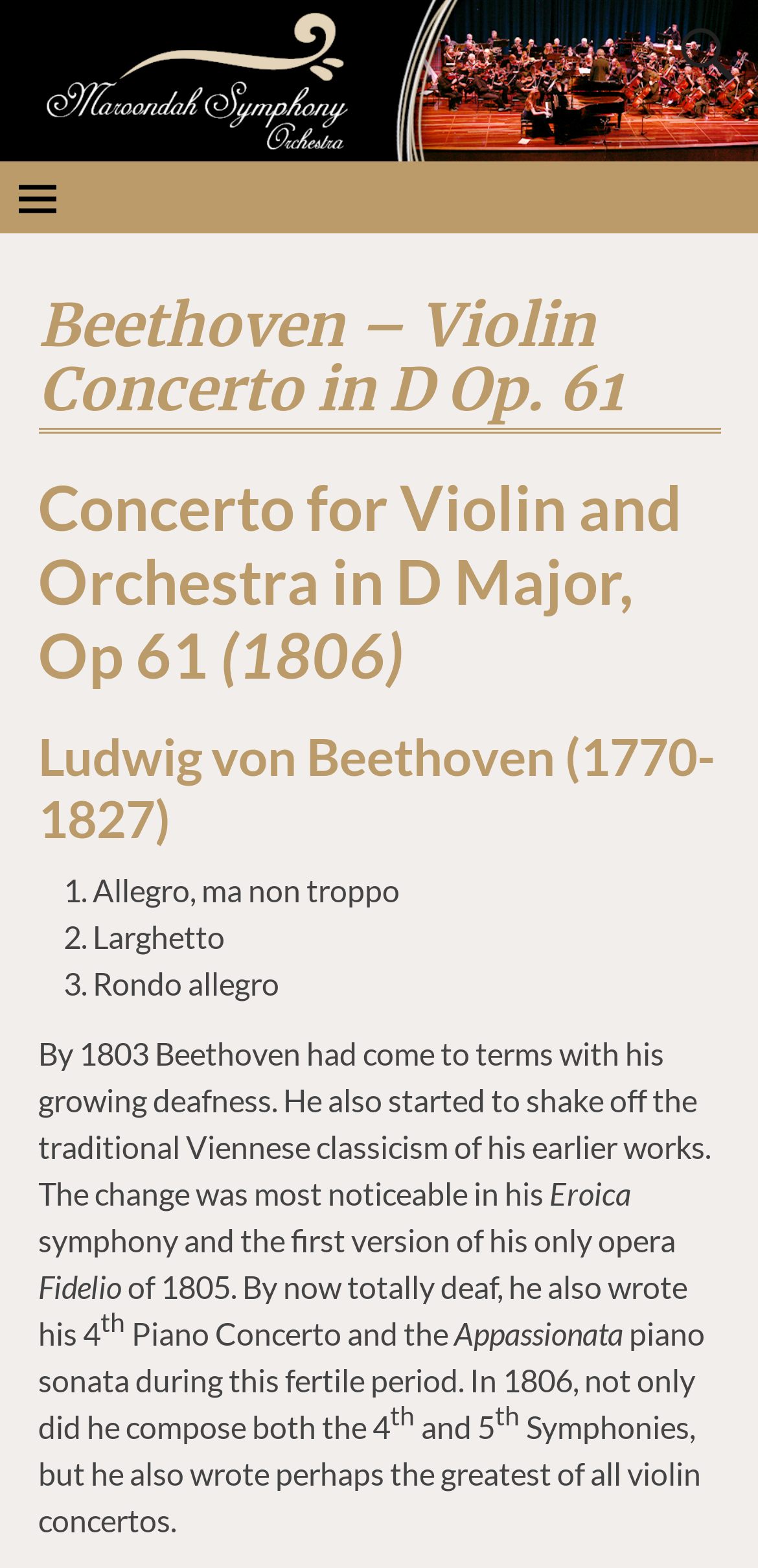How many movements are in the concerto?
Examine the webpage screenshot and provide an in-depth answer to the question.

The answer can be found by counting the list markers '1.', '2.', and '3.' which correspond to the movements 'Allegro, ma non troppo', 'Larghetto', and 'Rondo allegro' respectively.